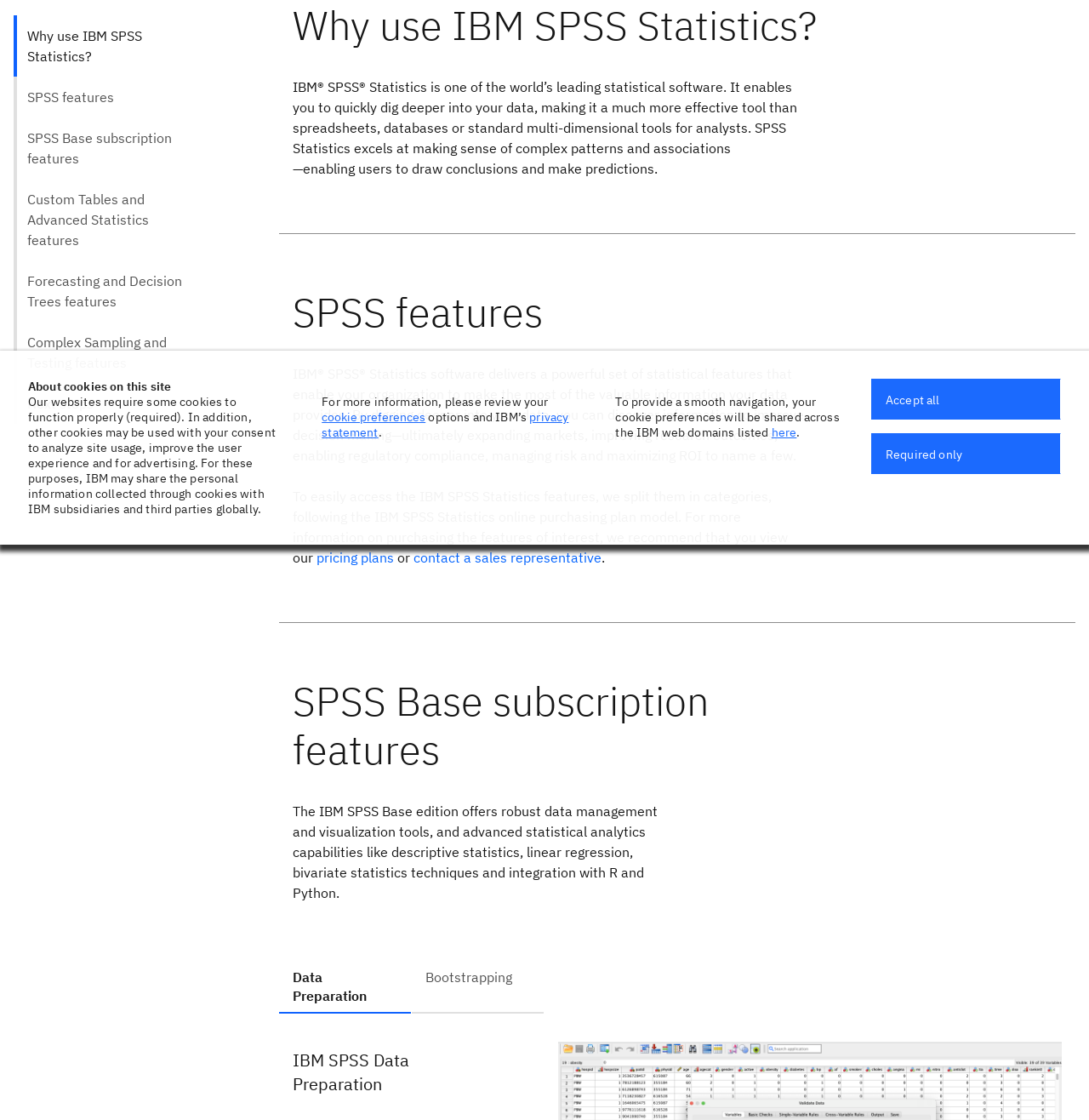Predict the bounding box of the UI element based on this description: "contact a sales representative".

[0.38, 0.49, 0.552, 0.506]